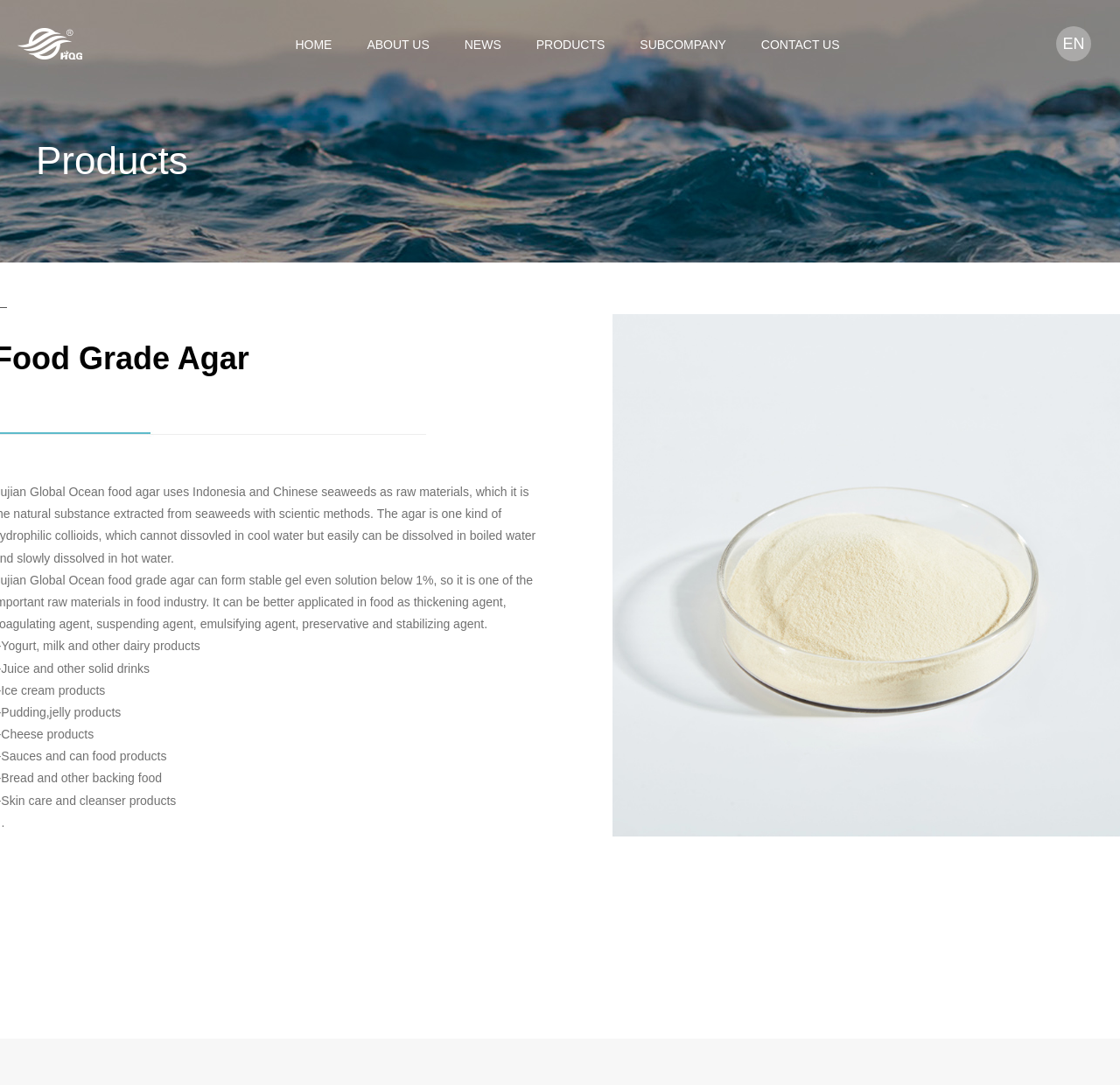What is the language of this website?
Answer the question with a single word or phrase by looking at the picture.

EN